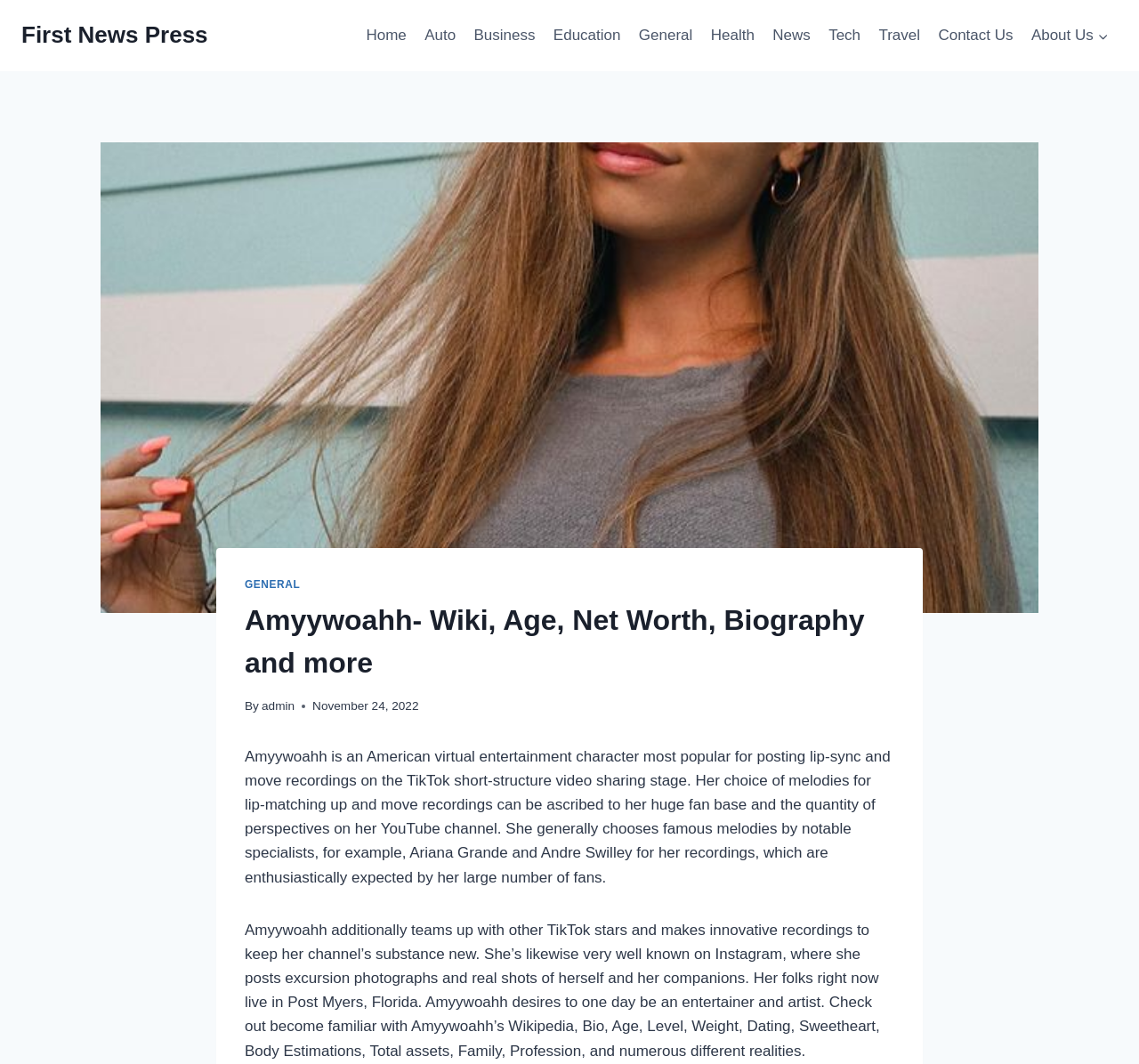Find the bounding box coordinates of the element's region that should be clicked in order to follow the given instruction: "Go to the 'About Us' page". The coordinates should consist of four float numbers between 0 and 1, i.e., [left, top, right, bottom].

[0.897, 0.014, 0.981, 0.053]